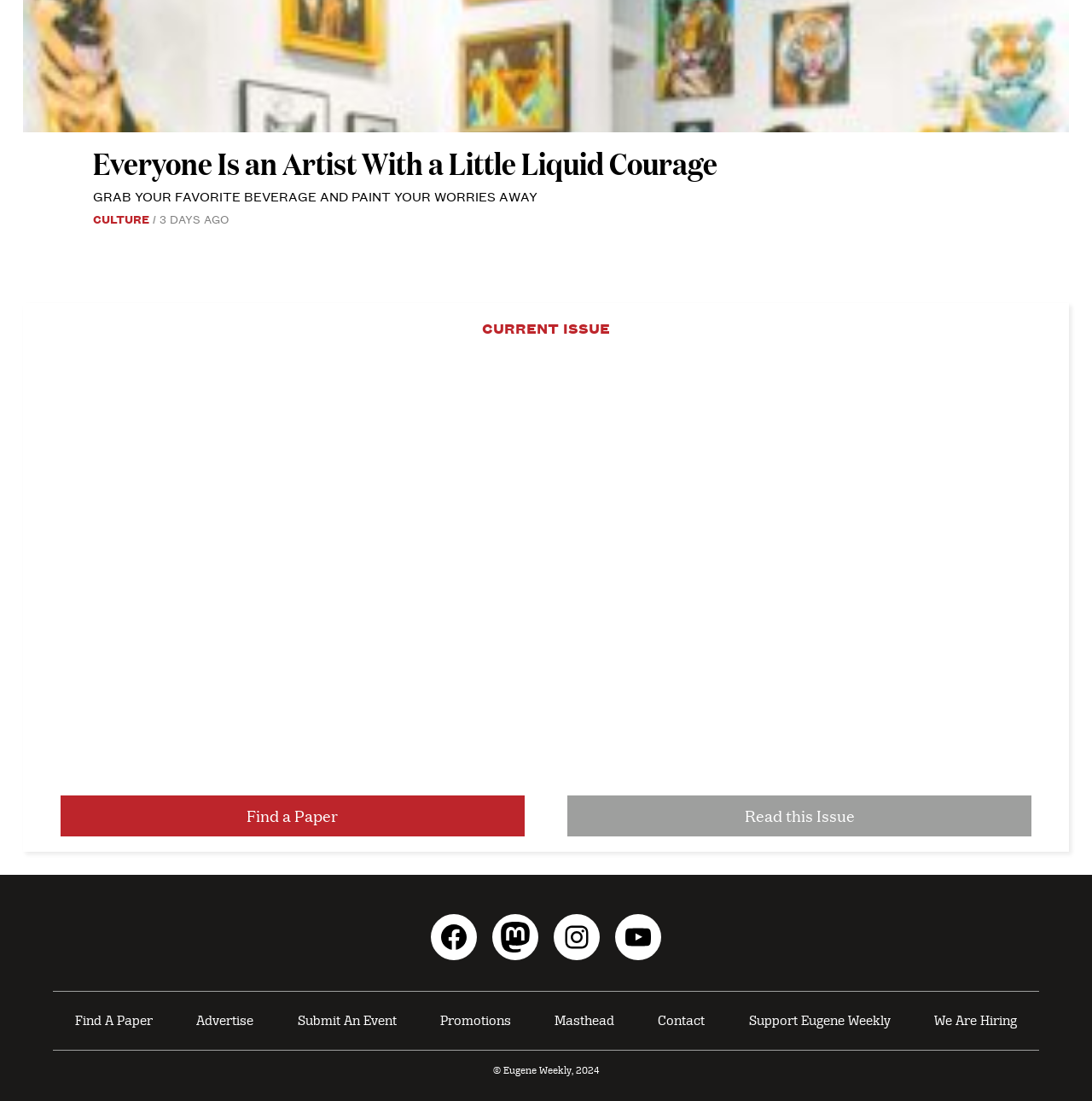Could you highlight the region that needs to be clicked to execute the instruction: "Visit Facebook page"?

[0.395, 0.83, 0.437, 0.872]